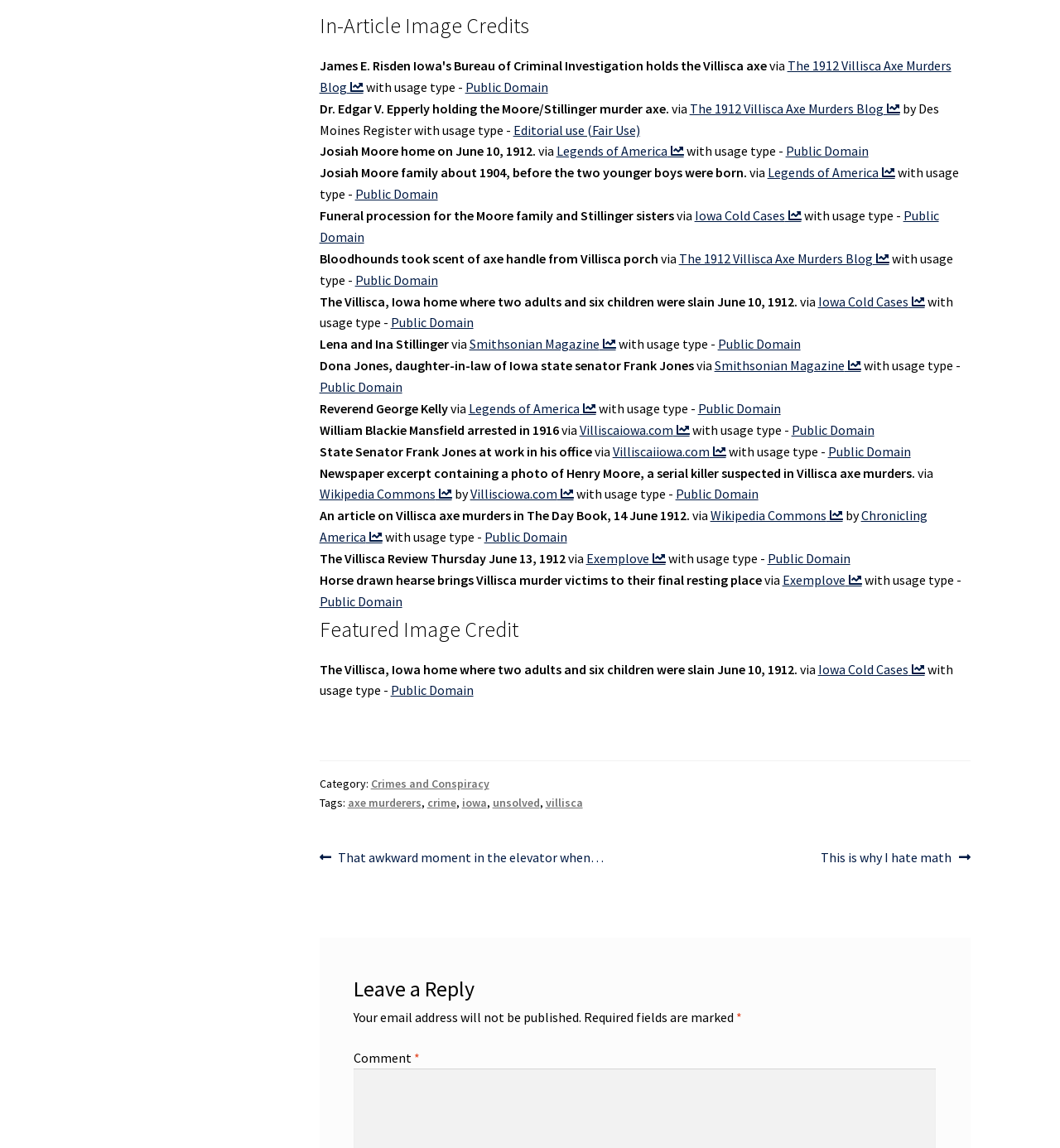Identify the bounding box coordinates of the element that should be clicked to fulfill this task: "Click the link to The 1912 Villisca Axe Murders Blog". The coordinates should be provided as four float numbers between 0 and 1, i.e., [left, top, right, bottom].

[0.301, 0.05, 0.897, 0.083]